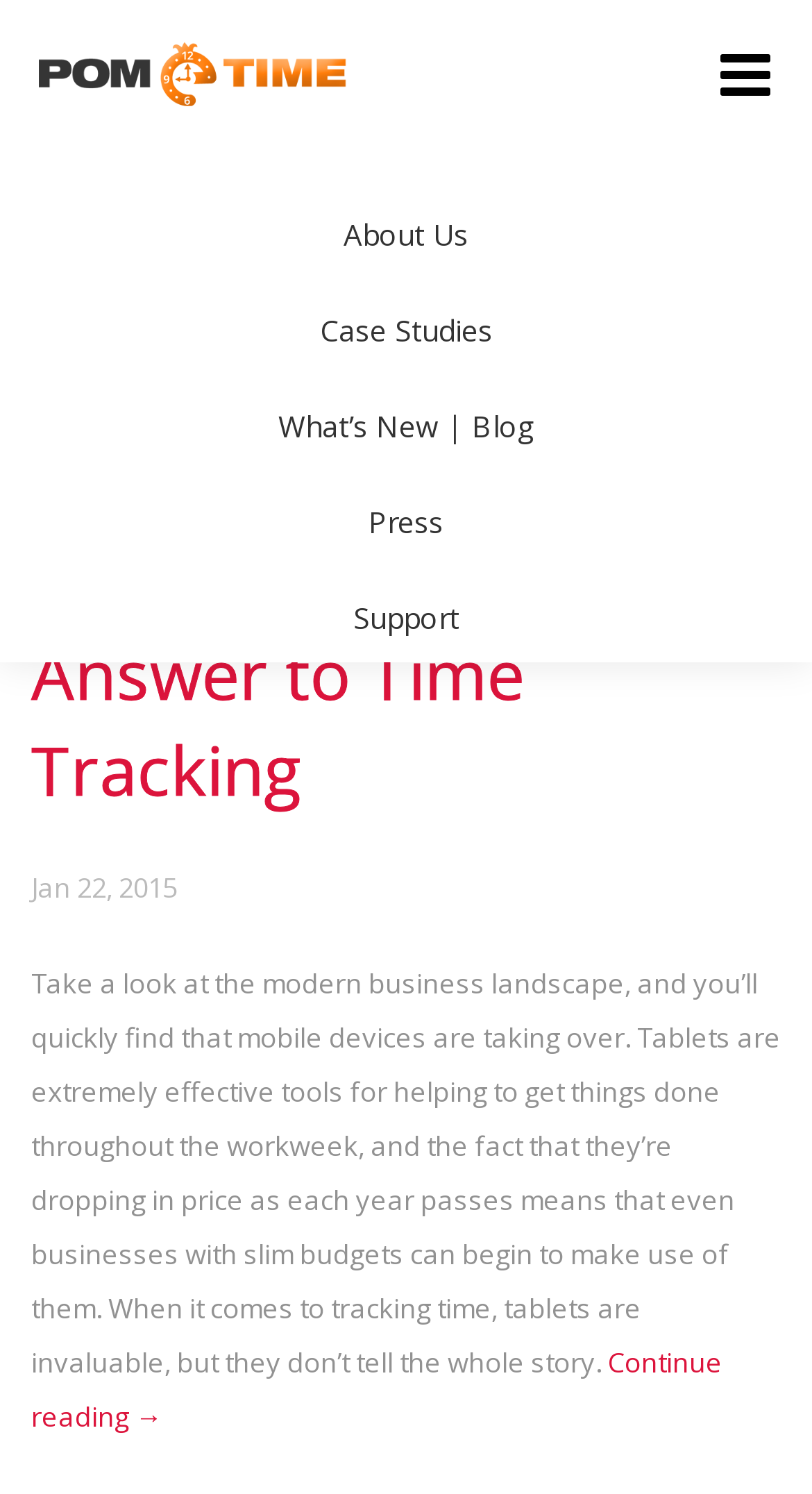Using the information from the screenshot, answer the following question thoroughly:
What is the date of the article?

The date of the article is mentioned in the StaticText element 'Jan 22, 2015' which is located below the heading of the article.